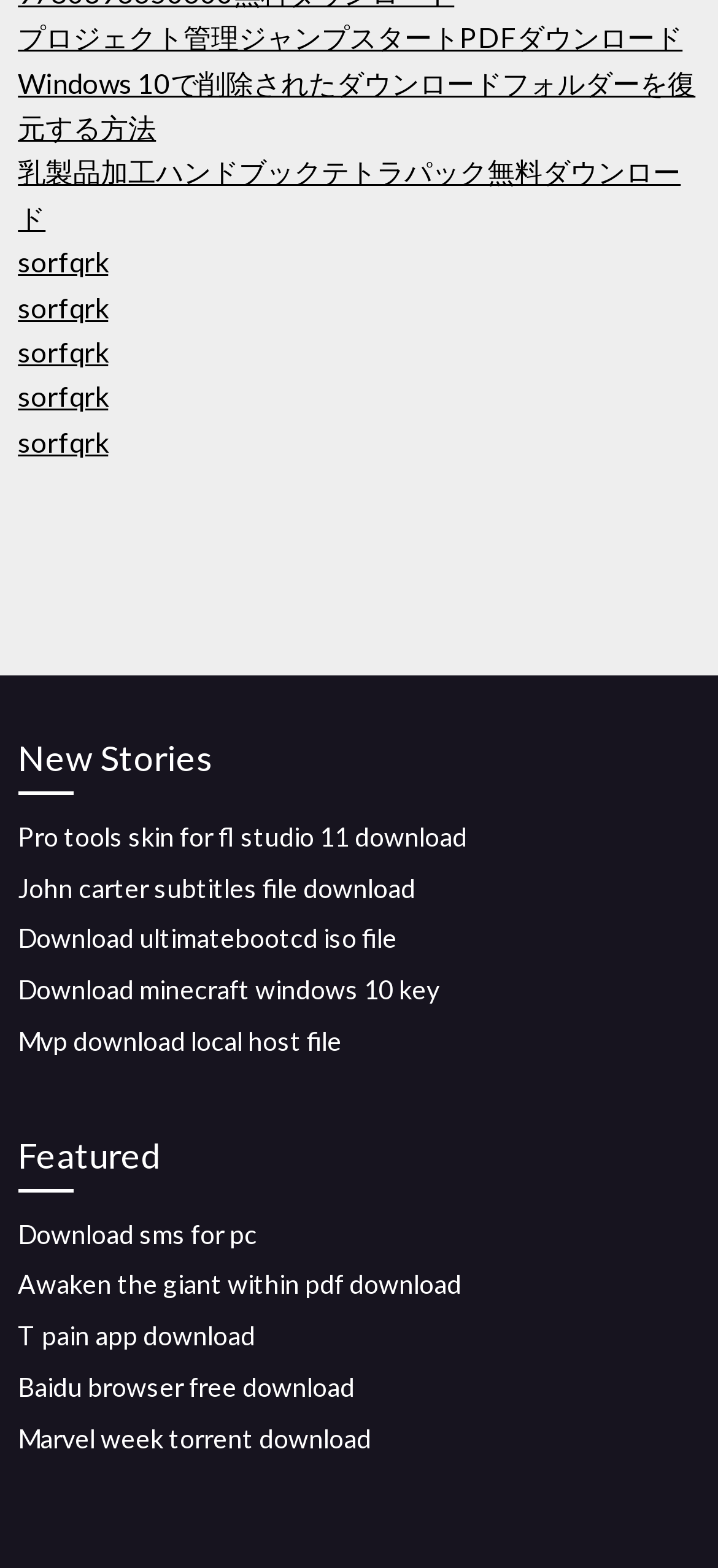What is the category of the first link?
Examine the webpage screenshot and provide an in-depth answer to the question.

The first link is 'プロジェクト管理ジャンプスタートPDFダウンロード', which translates to 'Project Management Jump Start PDF Download'. This suggests that the link is related to project management, hence the category is project management.